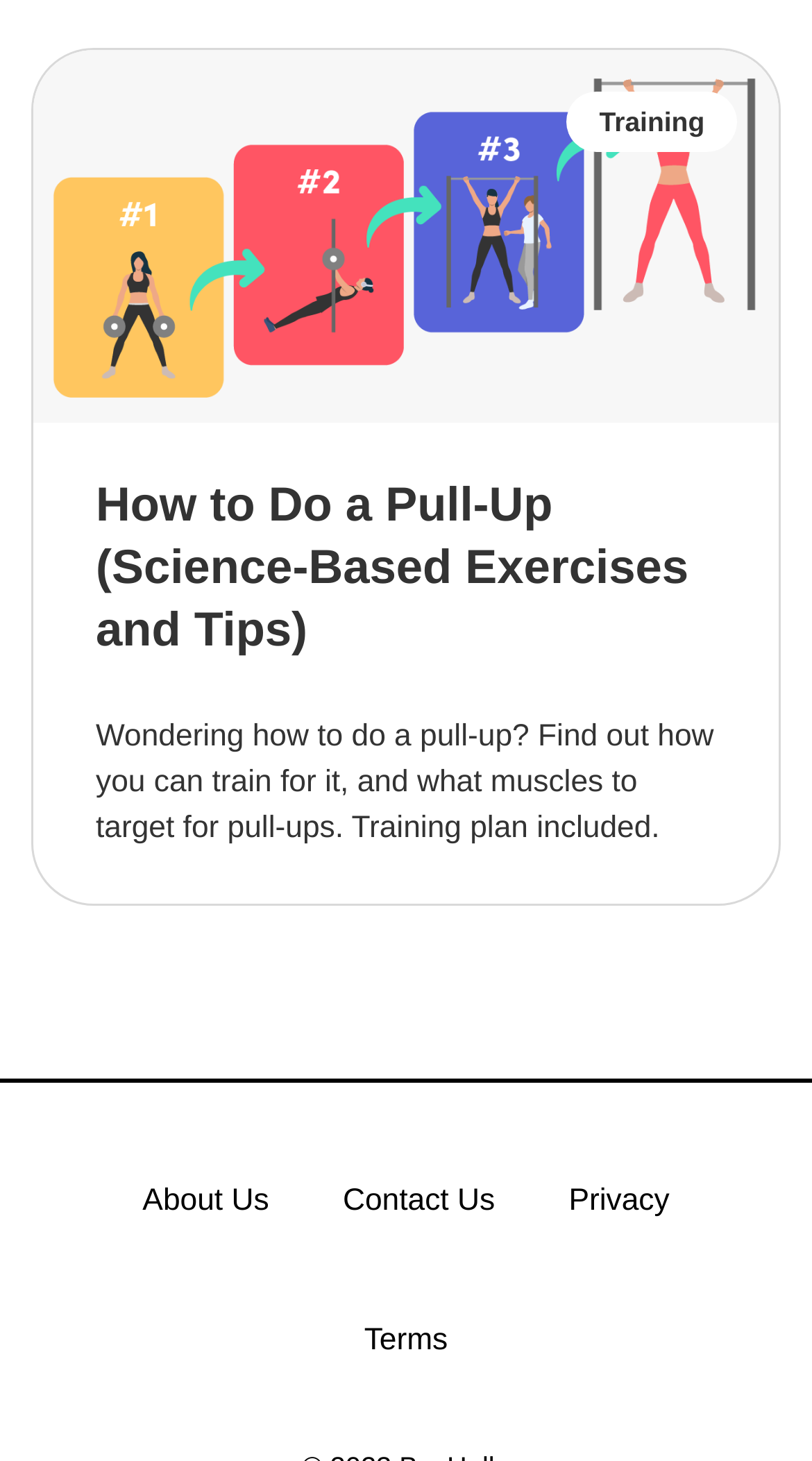How many images are in the article?
Could you answer the question in a detailed manner, providing as much information as possible?

There is one image element with the OCR text 'Learn how to do a pull-up with this guide.' which is part of the article content.